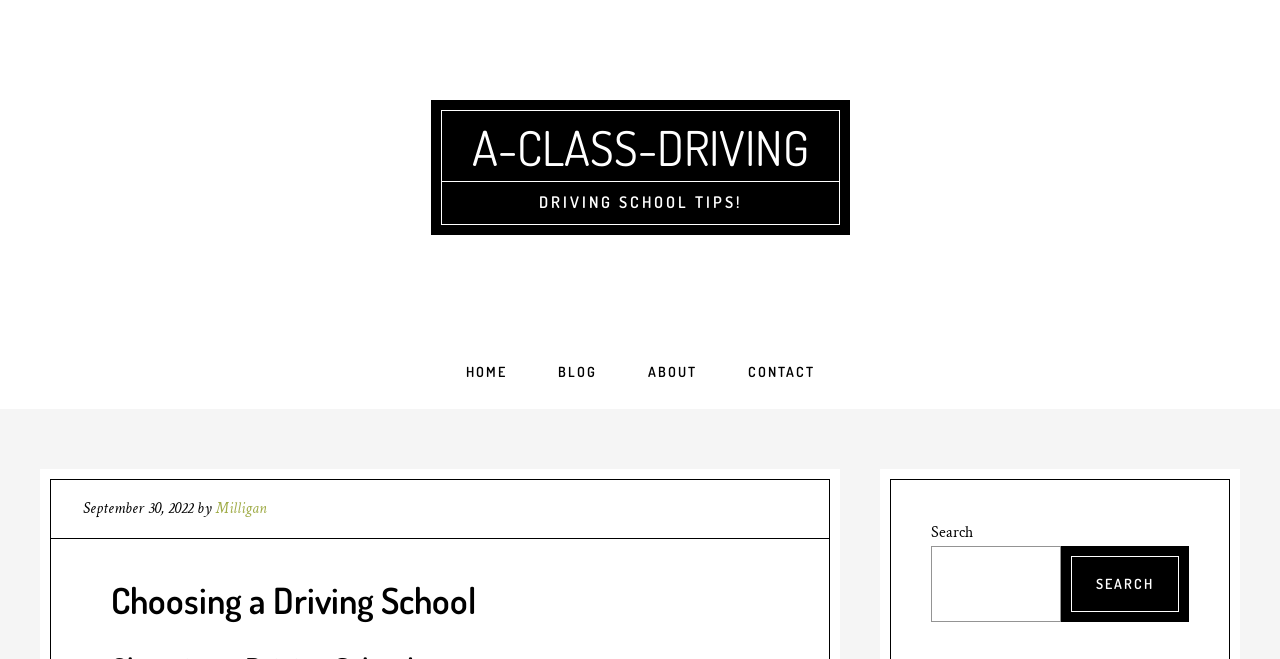Using the given description, provide the bounding box coordinates formatted as (top-left x, top-left y, bottom-right x, bottom-right y), with all values being floating point numbers between 0 and 1. Description: parent_node: SEARCH name="s"

[0.727, 0.828, 0.829, 0.944]